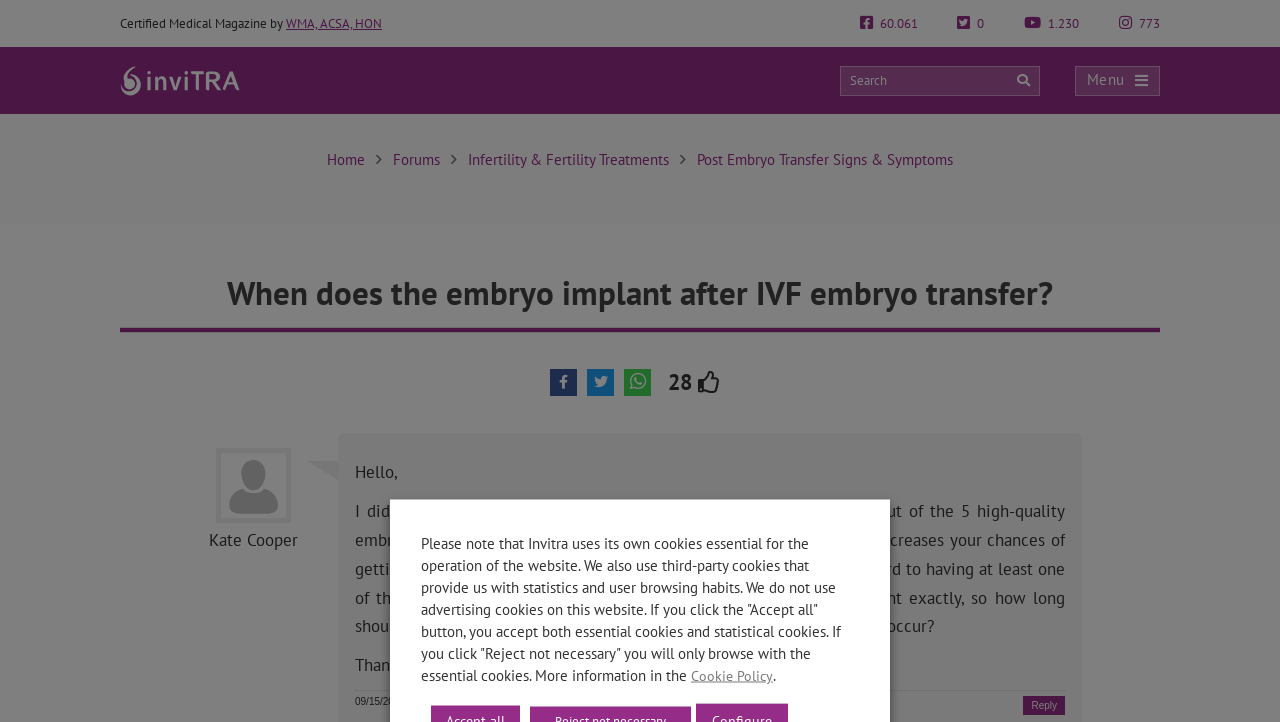Please determine the primary heading and provide its text.

When does the embryo implant after IVF embryo transfer?